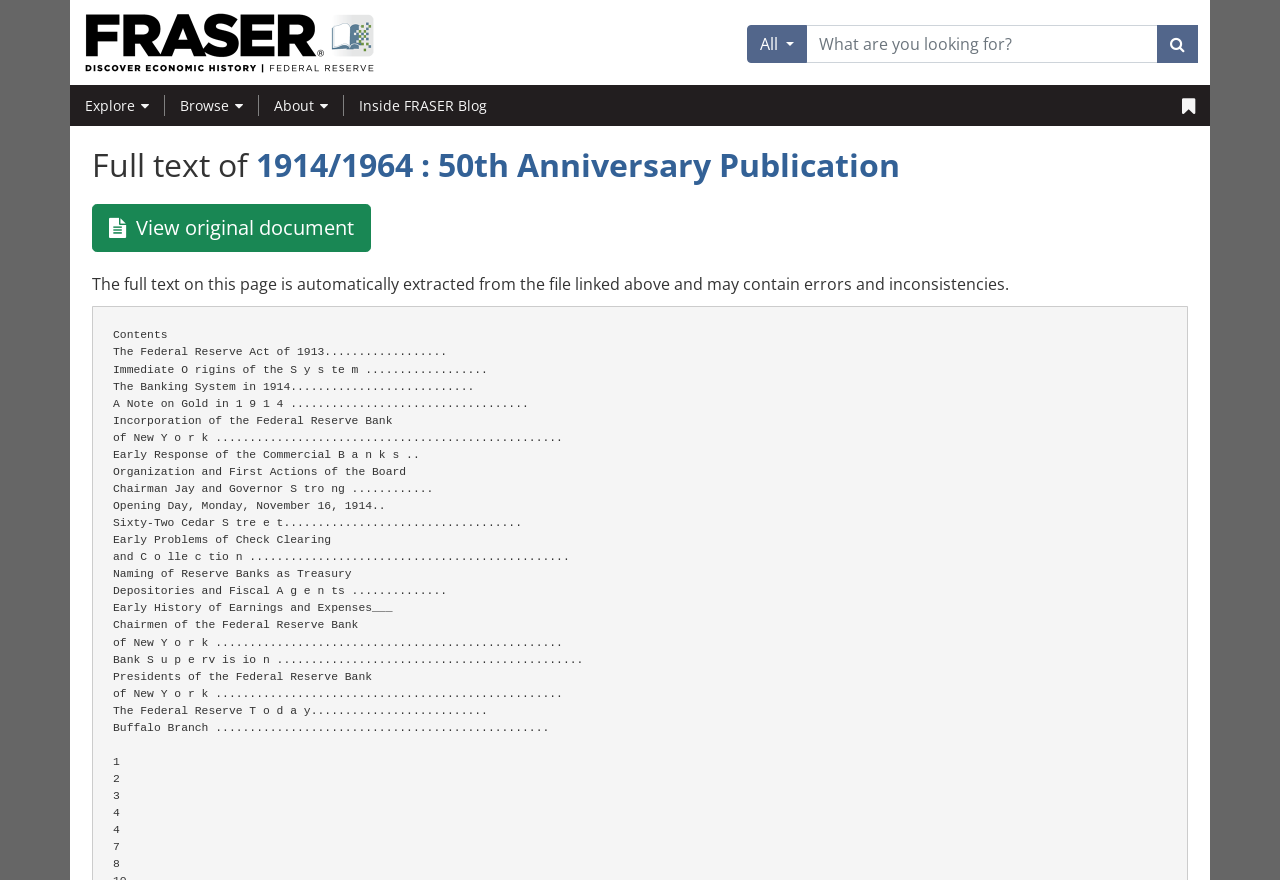Please locate the bounding box coordinates of the element that should be clicked to complete the given instruction: "Select an option from the dropdown".

[0.63, 0.028, 0.905, 0.072]